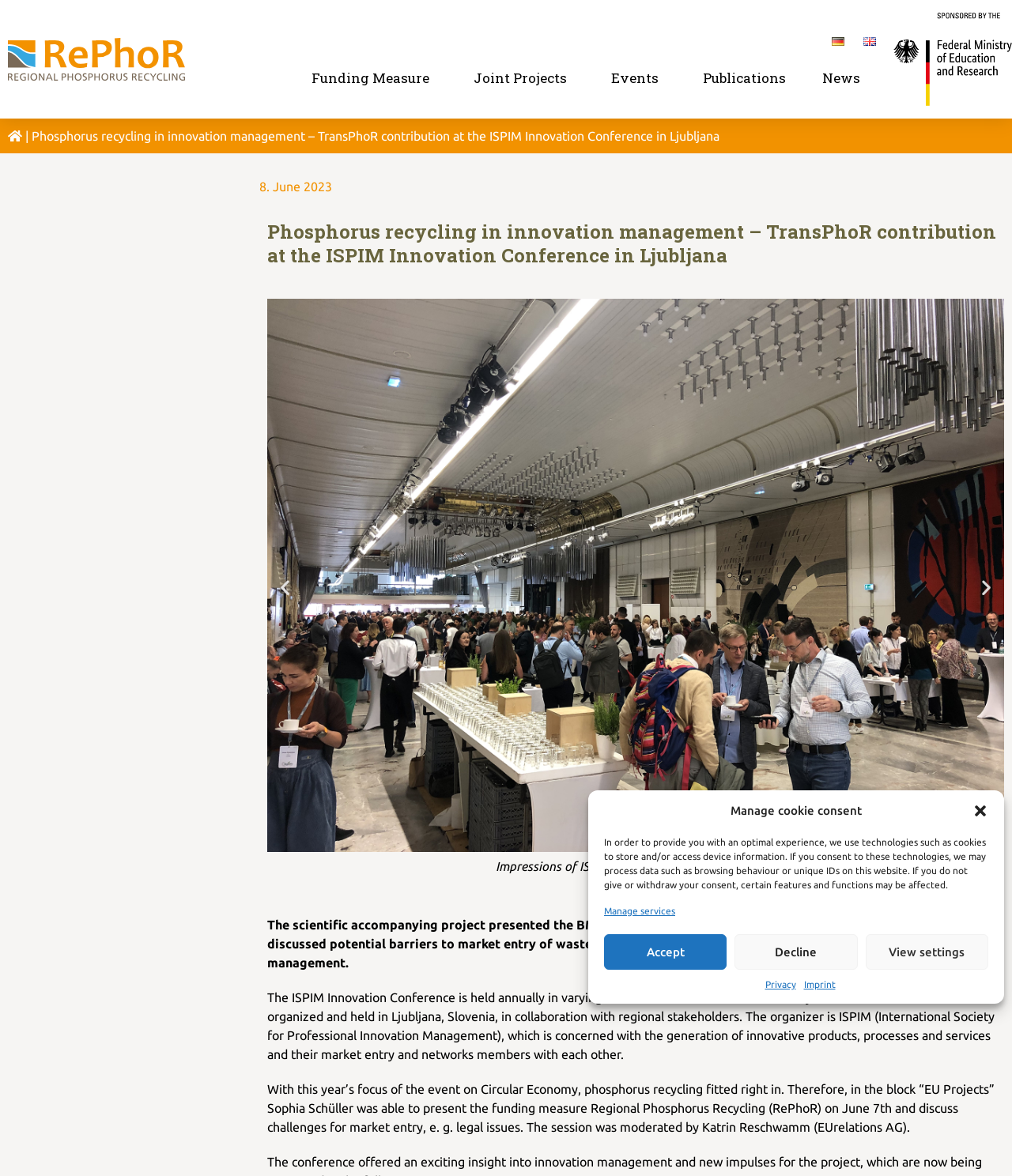Pinpoint the bounding box coordinates of the area that should be clicked to complete the following instruction: "Read the news". The coordinates must be given as four float numbers between 0 and 1, i.e., [left, top, right, bottom].

[0.797, 0.059, 0.866, 0.074]